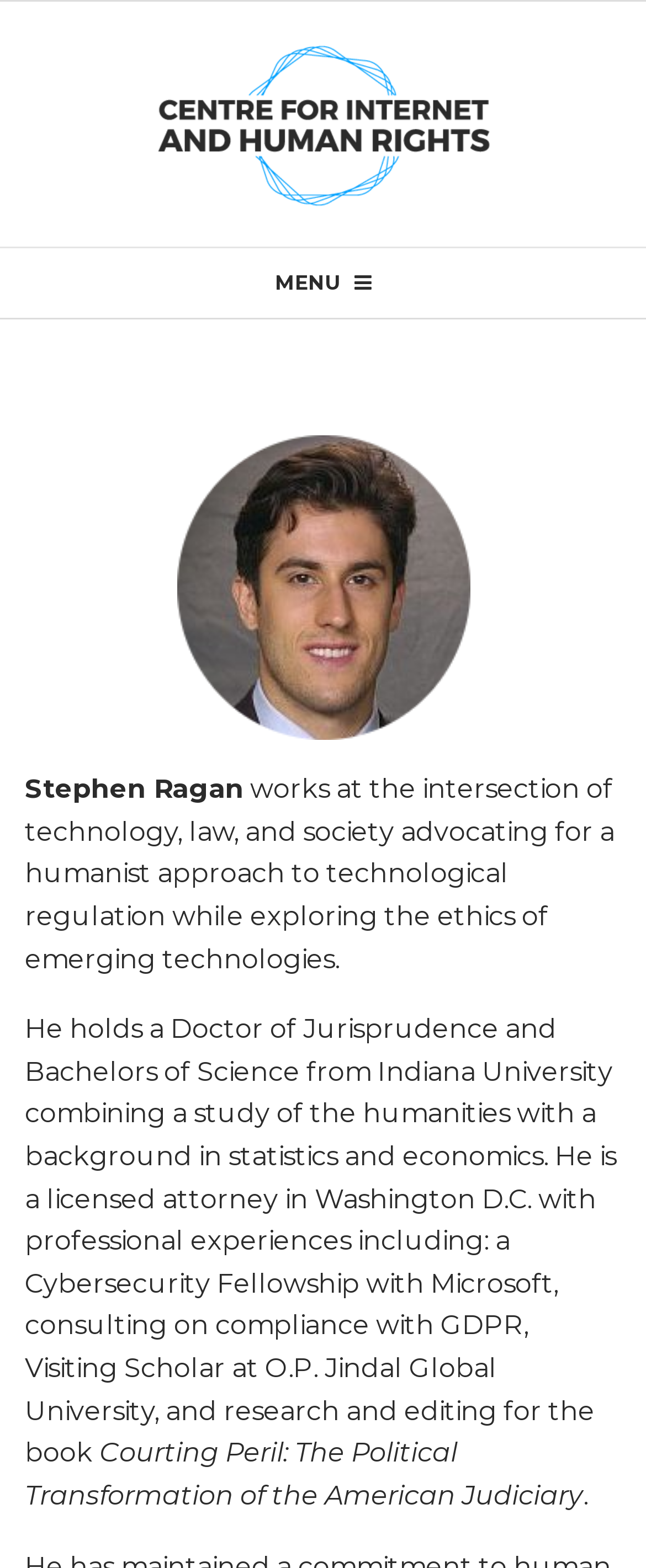Please respond to the question with a concise word or phrase:
What is the intersection of technology, law, and society?

Humanist approach to technological regulation